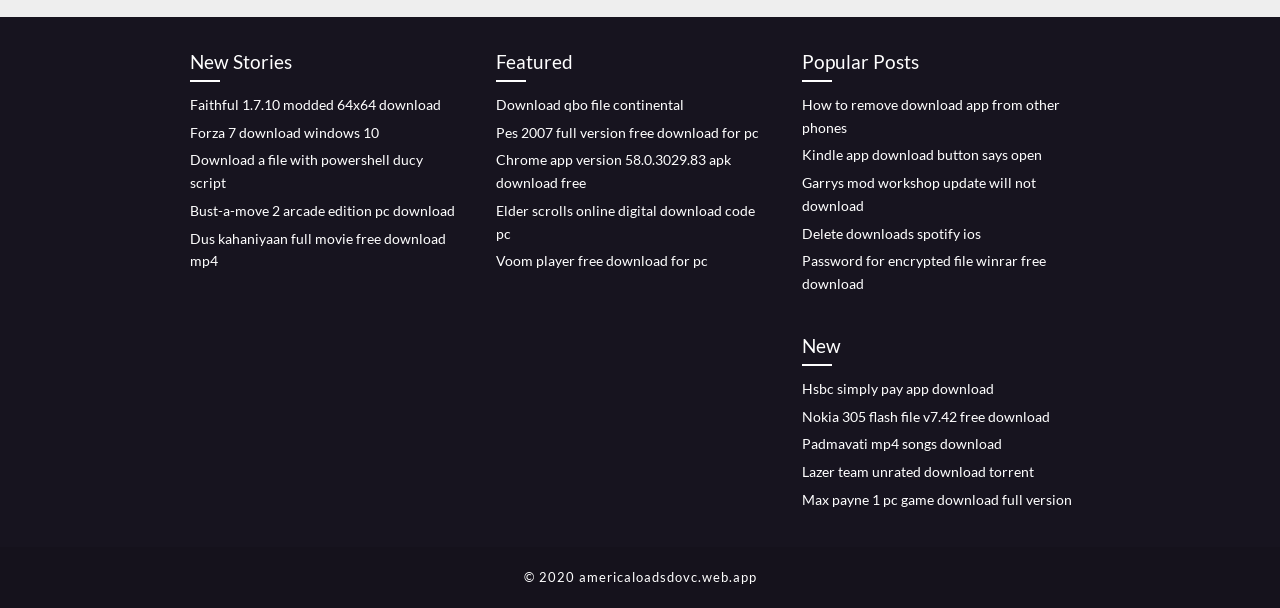What is the purpose of the link 'Delete downloads spotify ios'? Examine the screenshot and reply using just one word or a brief phrase.

Remove downloads